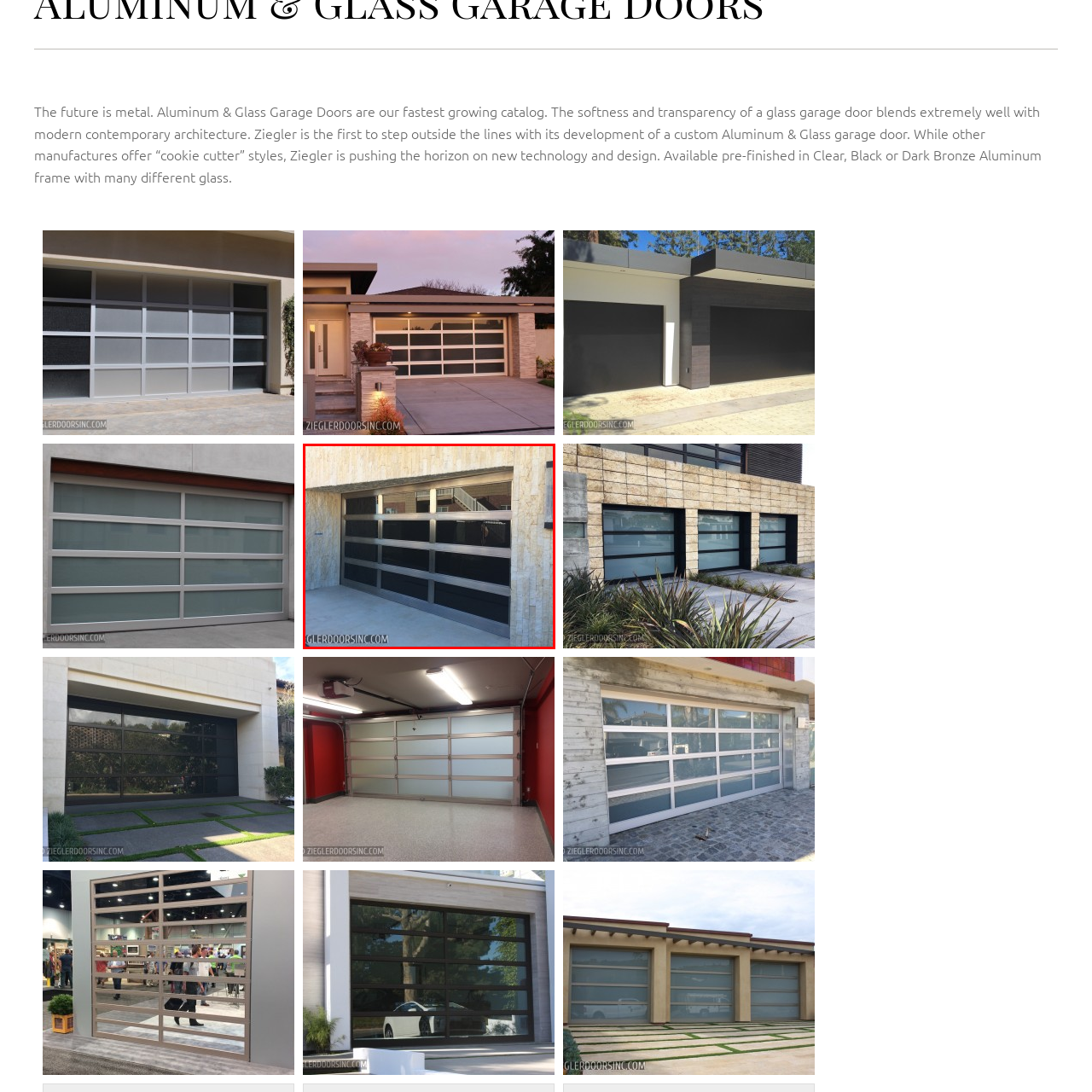Explain in detail what is depicted in the image within the red-bordered box.

This image showcases a contemporary aluminum and glass garage door, designed with sleek, modern aesthetics. The door features a series of horizontal aluminum slats that create a striking contrast with the large, dark glass panels in between. This combination not only enhances the overall visual appeal but also allows natural light to filter into the garage space, promoting an open feel while maintaining privacy. The garage door's design exemplifies the innovation and custom solutions offered by Ziegler, who is recognized for pushing the boundaries of traditional garage door styles. Positioned against a textured stone background, the door complements modern architecture, making it a stylish addition to any contemporary home.